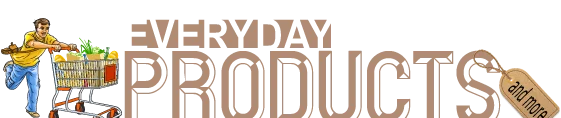What is emphasized in the dynamic typography?
Answer the question in as much detail as possible.

The dynamic typography in the graphic design emphasizes 'EVERYDAY' in bold, capital letters, which suggests that the website 'Everyday Products' is highlighting the convenience and daily essentials it offers.